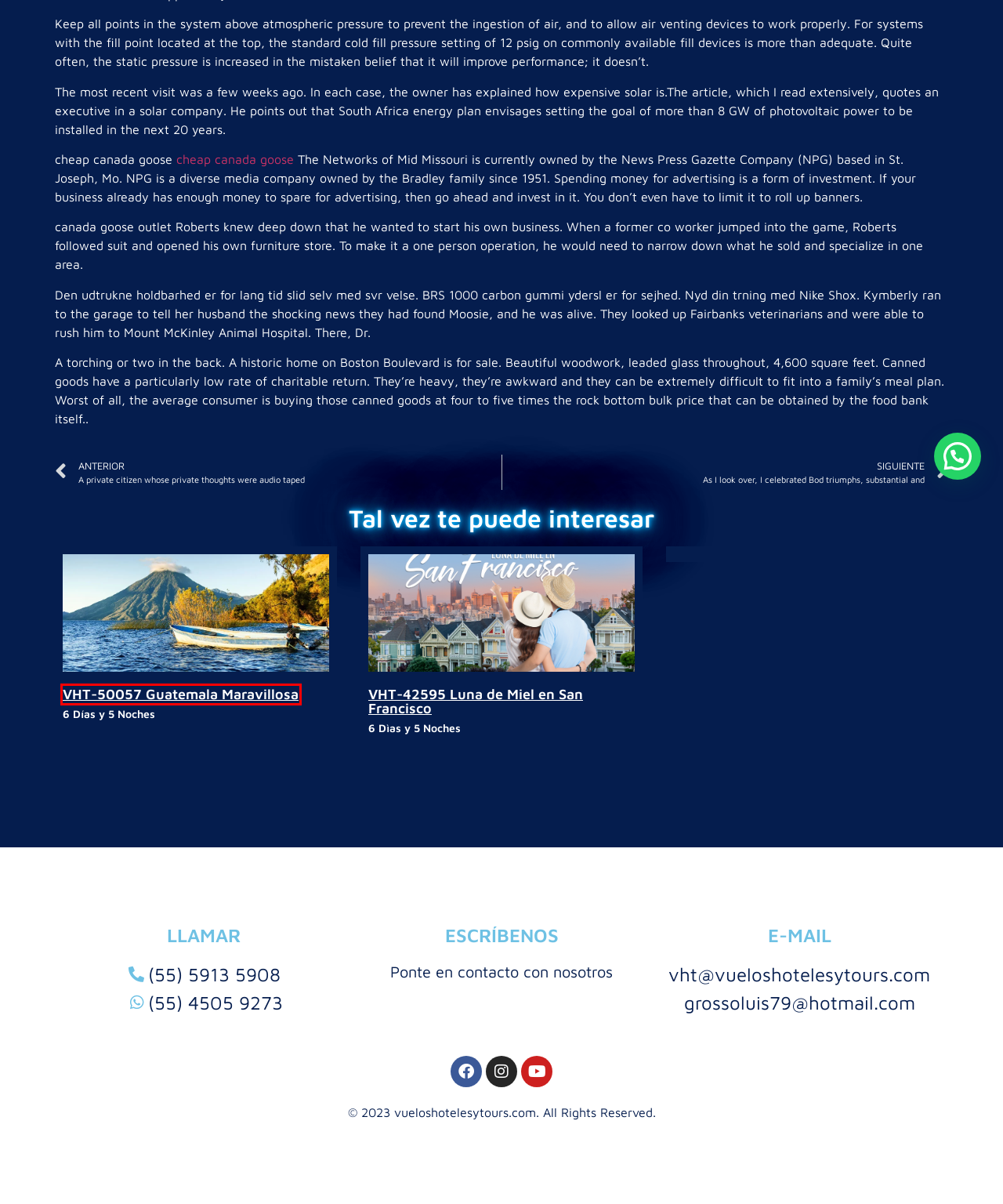Given a screenshot of a webpage with a red rectangle bounding box around a UI element, select the best matching webpage description for the new webpage that appears after clicking the highlighted element. The candidate descriptions are:
A. As I look over, I celebrated Bod triumphs, substantial and - vueloshotelesytours.com
B. Guatemala Maravillosa - vueloshotelesytours.com
C. preguntas frecuentes - vueloshotelesytours.com
D. home - vueloshotelesytours.com
E. A private citizen whose private thoughts were audio taped - vueloshotelesytours.com
F. blog - vueloshotelesytours.com
G. Luna de Miel en San Francisco - vueloshotelesytours.com
H. contacto - vueloshotelesytours.com

B